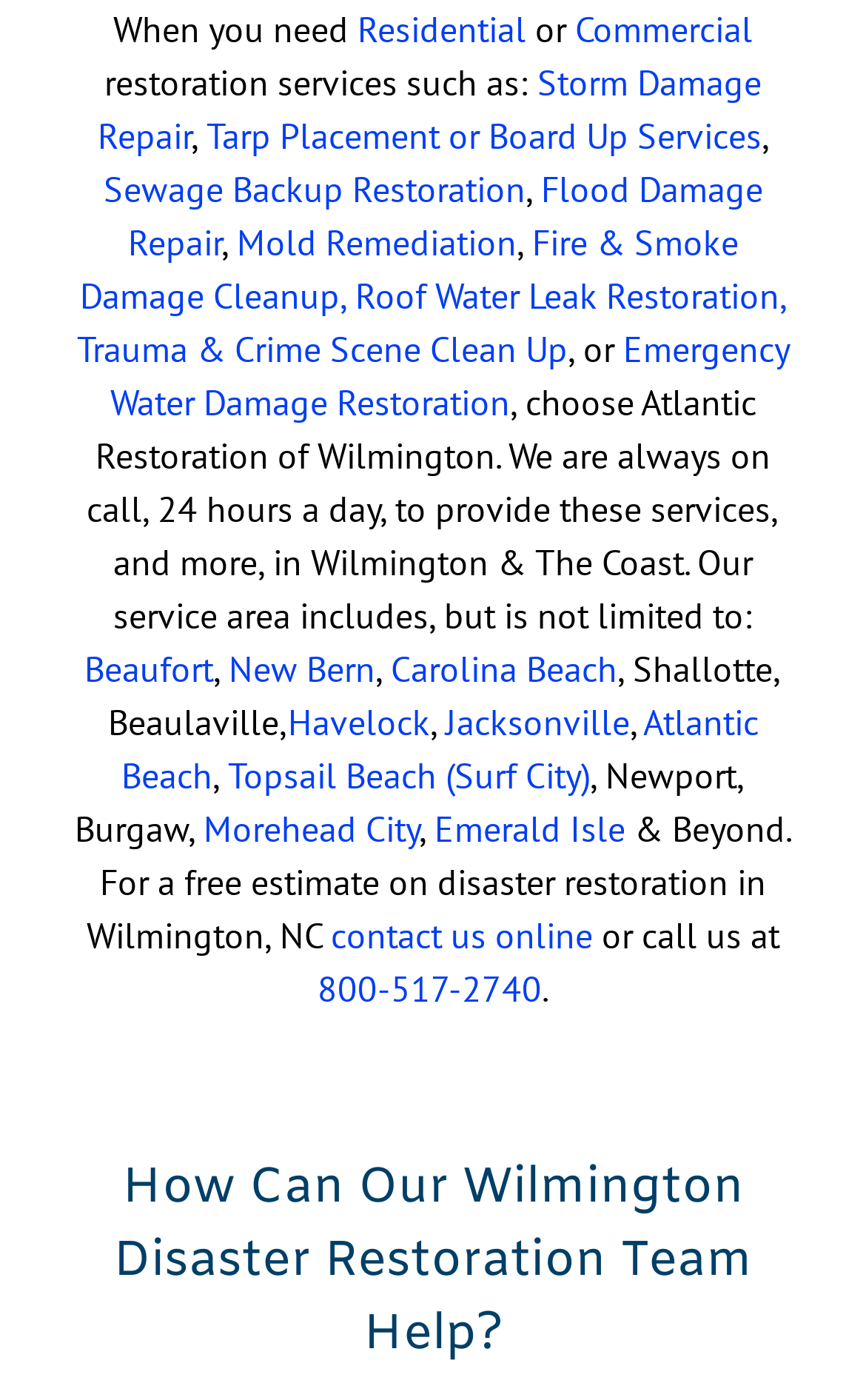Pinpoint the bounding box coordinates of the clickable element to carry out the following instruction: "Learn about Storm Damage Repair."

[0.113, 0.043, 0.879, 0.113]